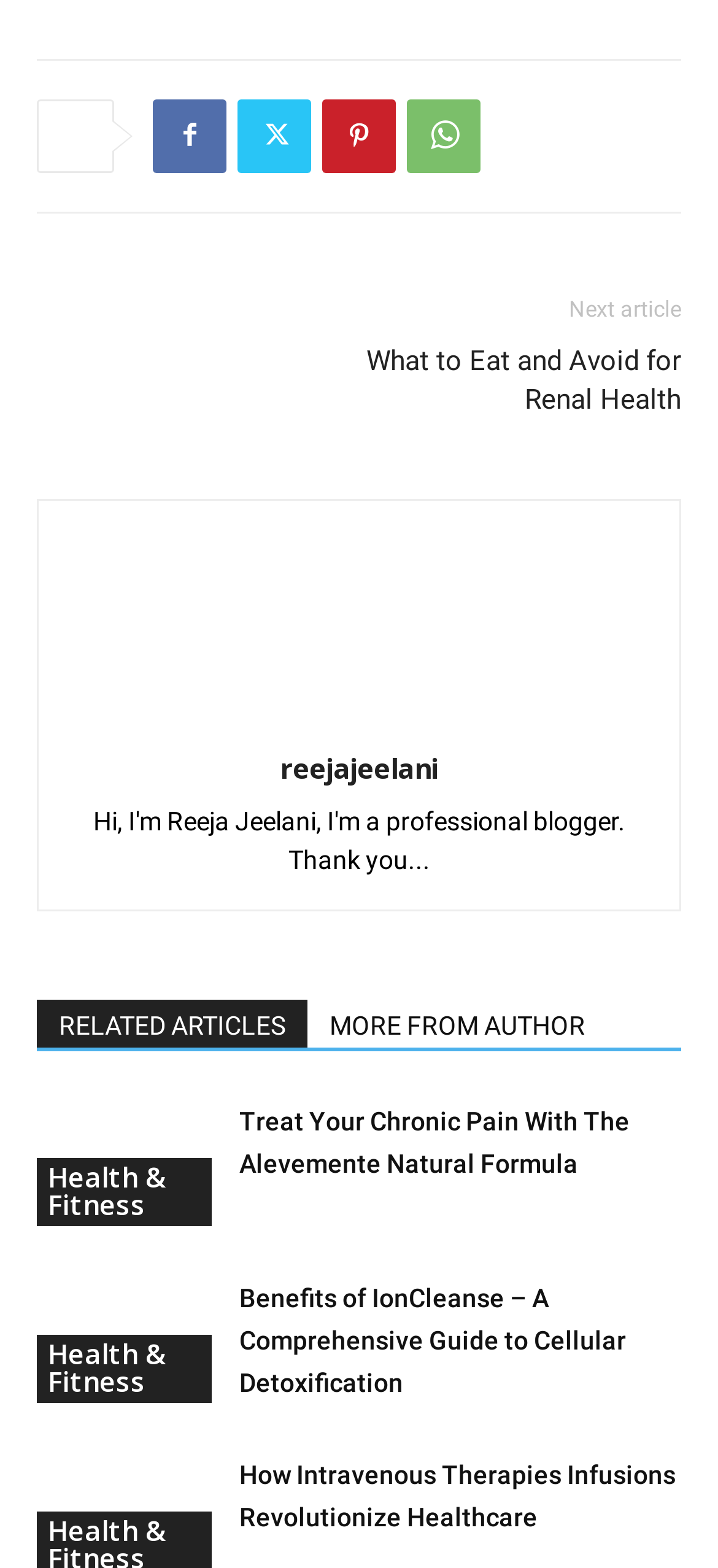Locate the bounding box coordinates of the clickable element to fulfill the following instruction: "Learn about the 'Benefits of IonCleanse – A Comprehensive Guide to Cellular Detoxification'". Provide the coordinates as four float numbers between 0 and 1 in the format [left, top, right, bottom].

[0.333, 0.818, 0.872, 0.891]